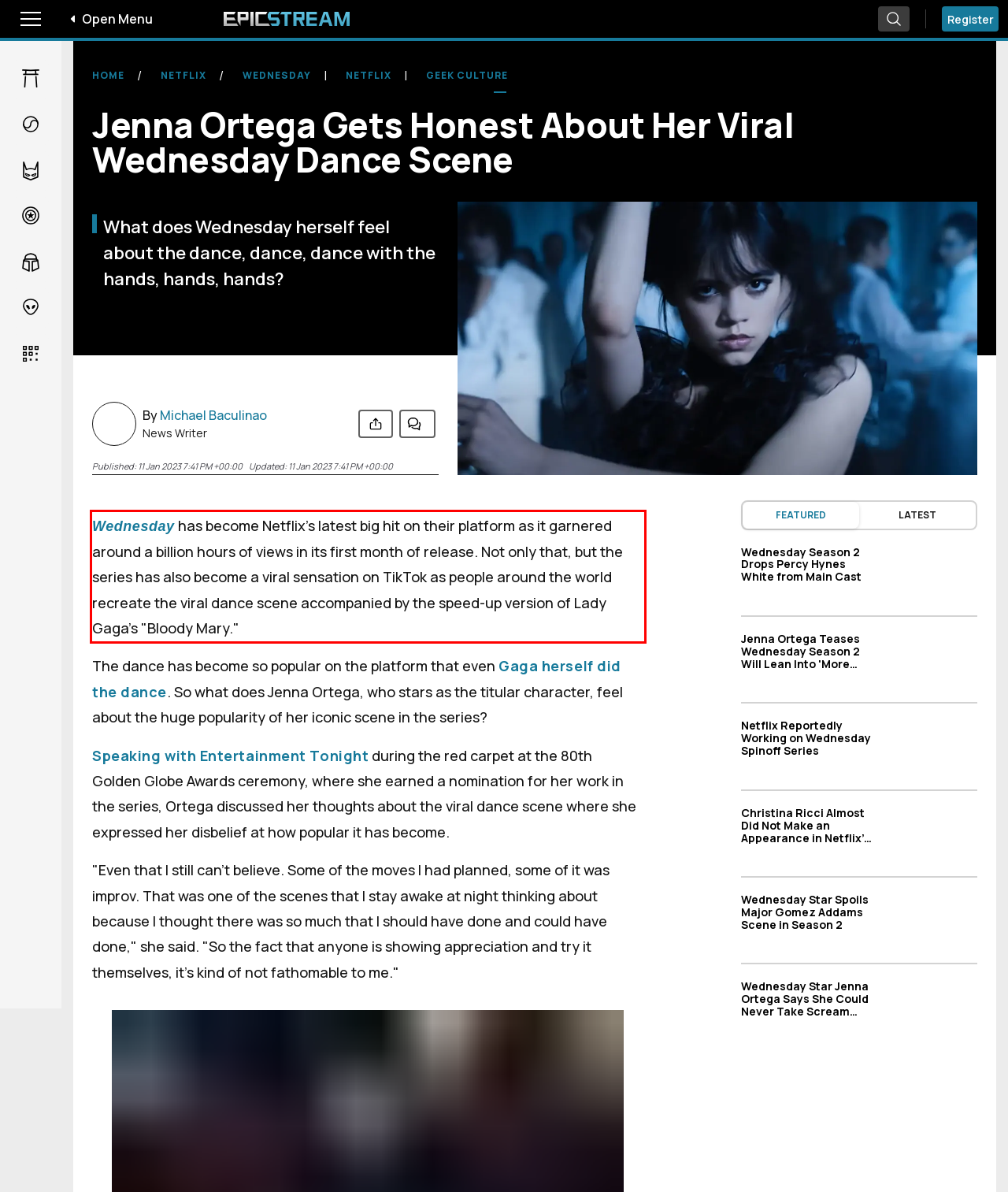You are provided with a screenshot of a webpage featuring a red rectangle bounding box. Extract the text content within this red bounding box using OCR.

Wednesday has become Netflix's latest big hit on their platform as it garnered around a billion hours of views in its first month of release. Not only that, but the series has also become a viral sensation on TikTok as people around the world recreate the viral dance scene accompanied by the speed-up version of Lady Gaga's "Bloody Mary."